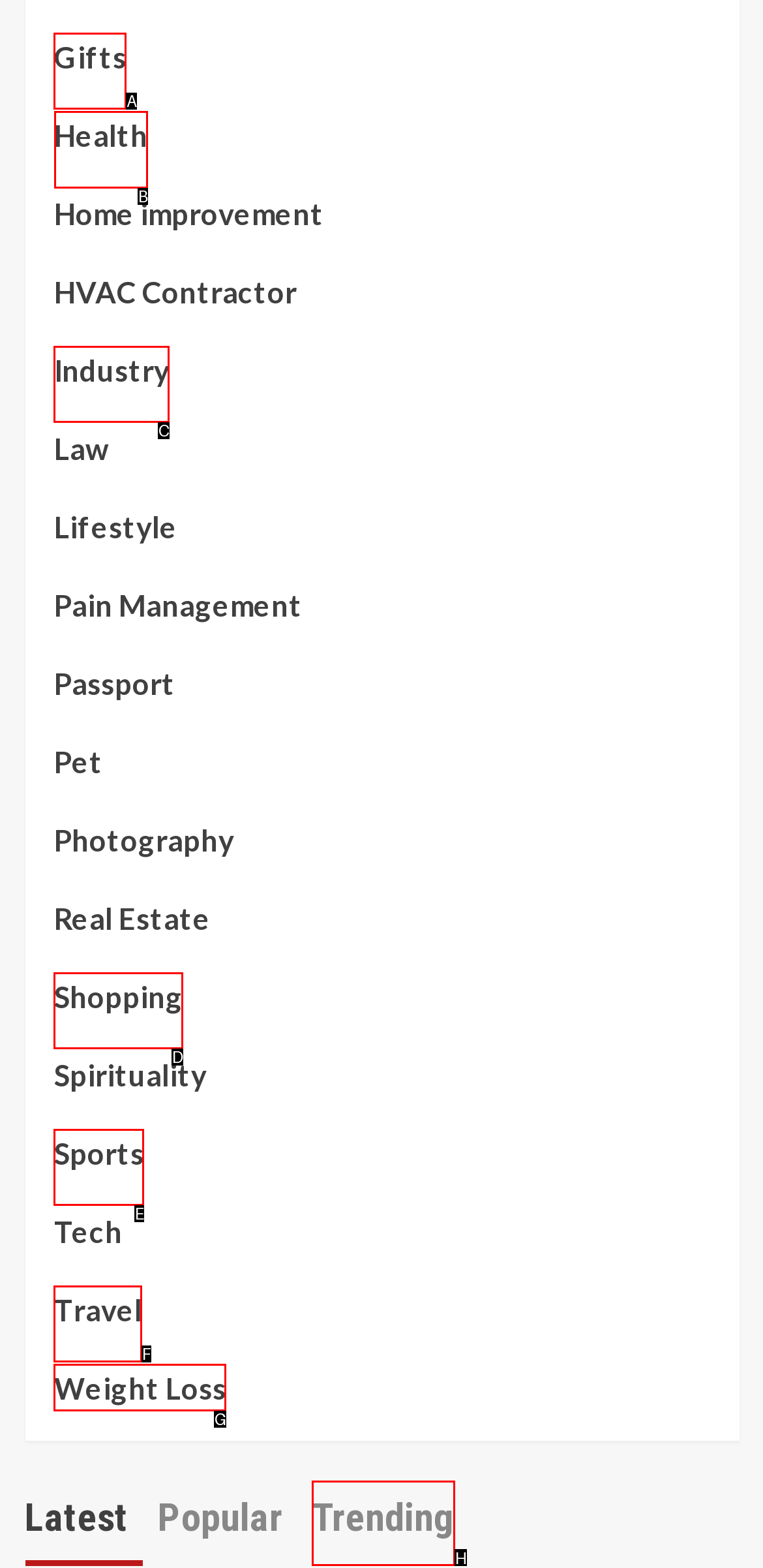Select the letter associated with the UI element you need to click to perform the following action: Browse Health
Reply with the correct letter from the options provided.

B